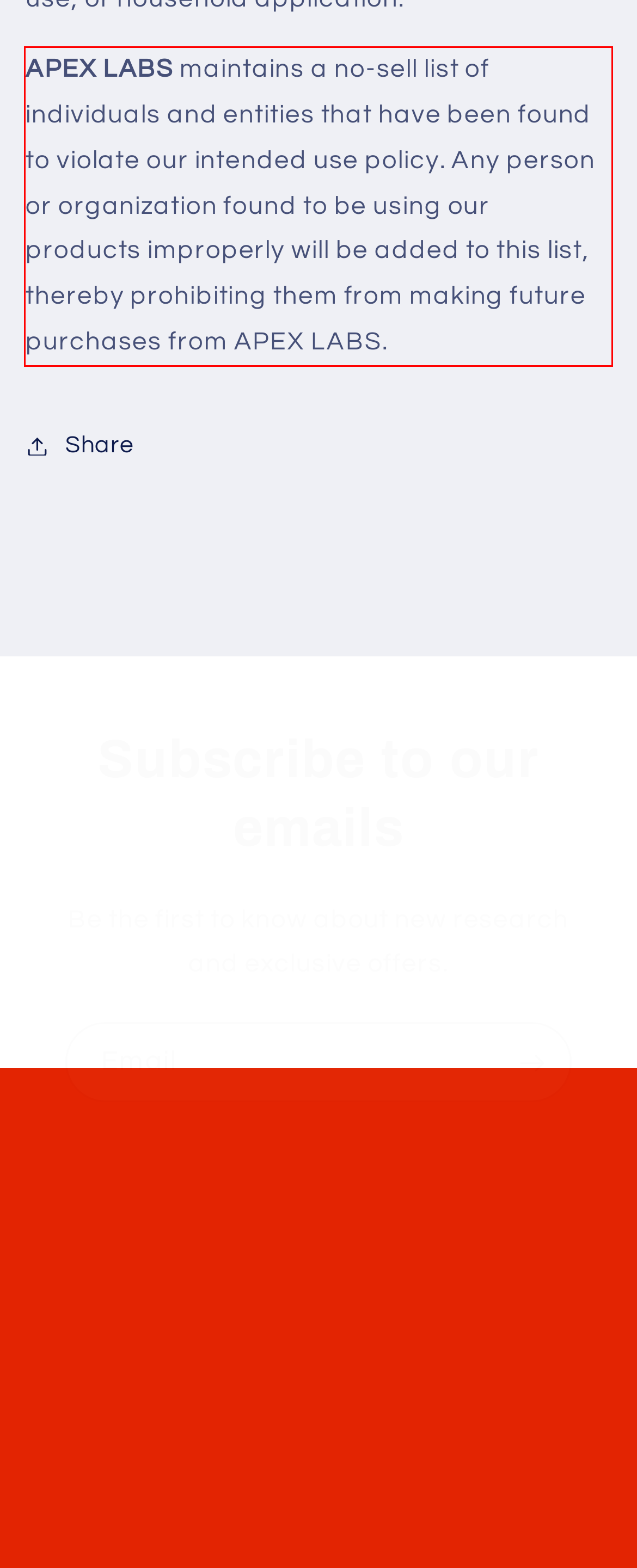Please perform OCR on the text content within the red bounding box that is highlighted in the provided webpage screenshot.

APEX LABS maintains a no-sell list of individuals and entities that have been found to violate our intended use policy. Any person or organization found to be using our products improperly will be added to this list, thereby prohibiting them from making future purchases from APEX LABS.